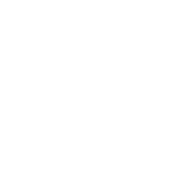Answer the following inquiry with a single word or phrase:
What is the cultural significance of the mandap?

Hindu weddings